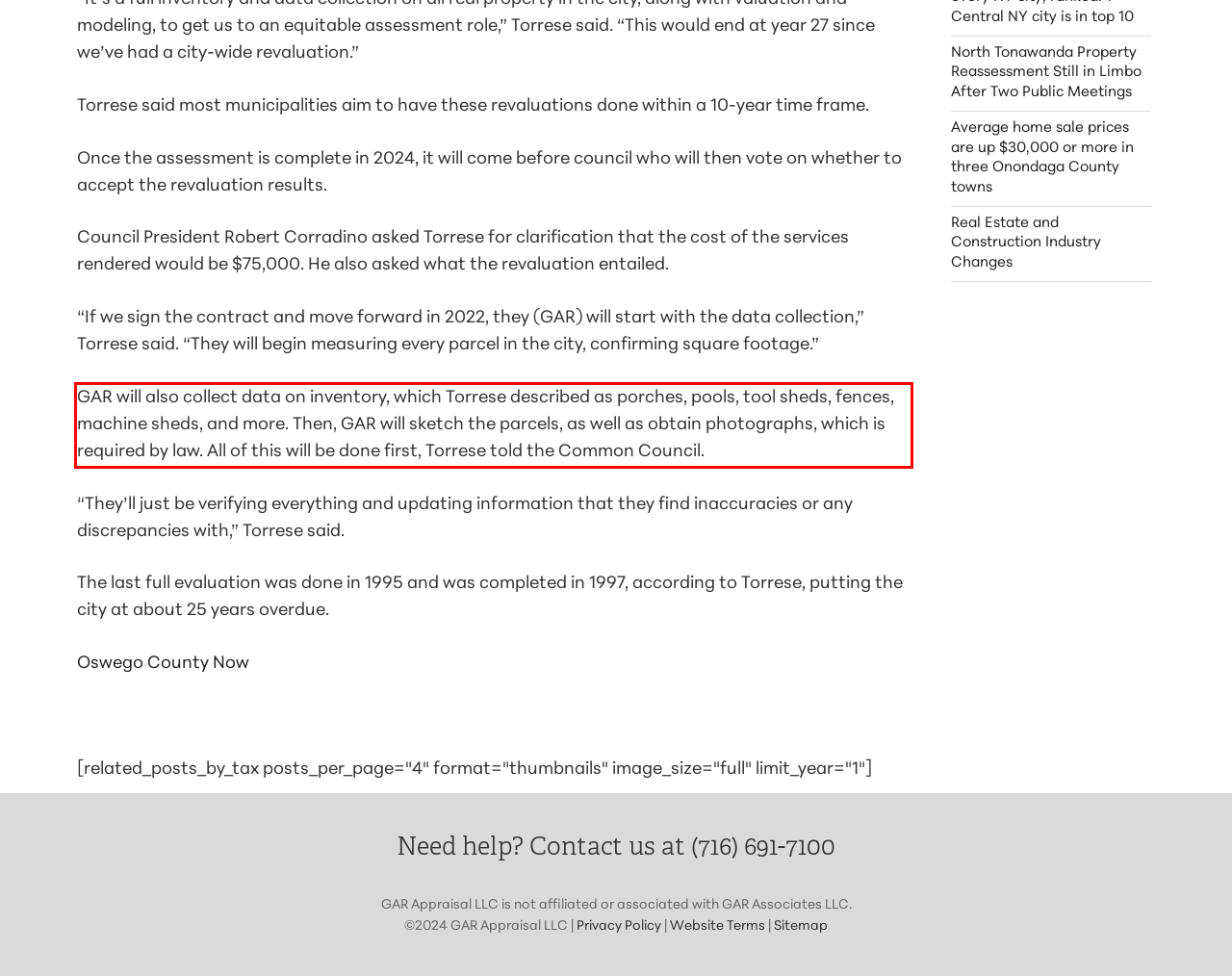Review the screenshot of the webpage and recognize the text inside the red rectangle bounding box. Provide the extracted text content.

GAR will also collect data on inventory, which Torrese described as porches, pools, tool sheds, fences, machine sheds, and more. Then, GAR will sketch the parcels, as well as obtain photographs, which is required by law. All of this will be done first, Torrese told the Common Council.